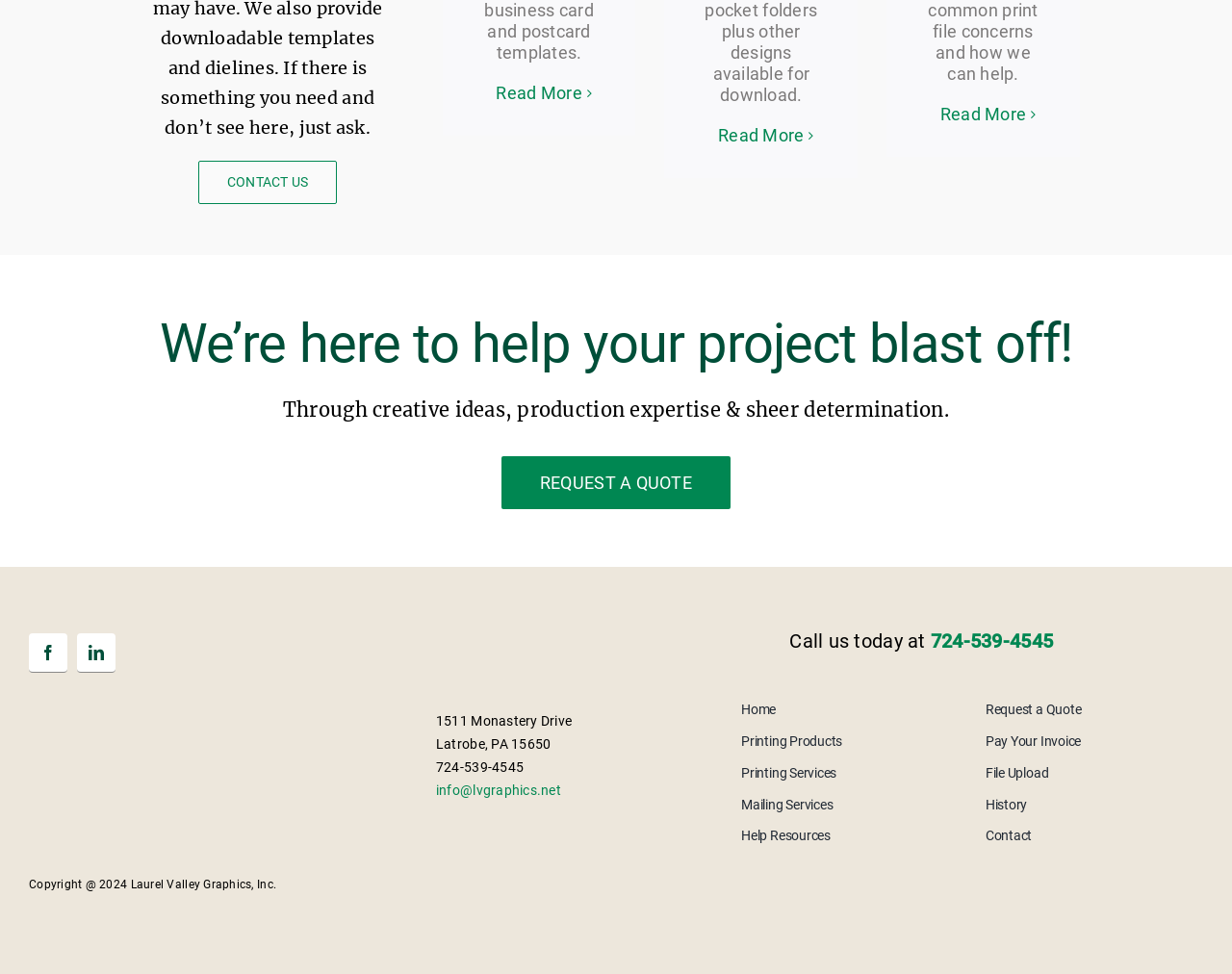What services does the company offer?
Answer with a single word or phrase, using the screenshot for reference.

Printing, Mailing, etc.